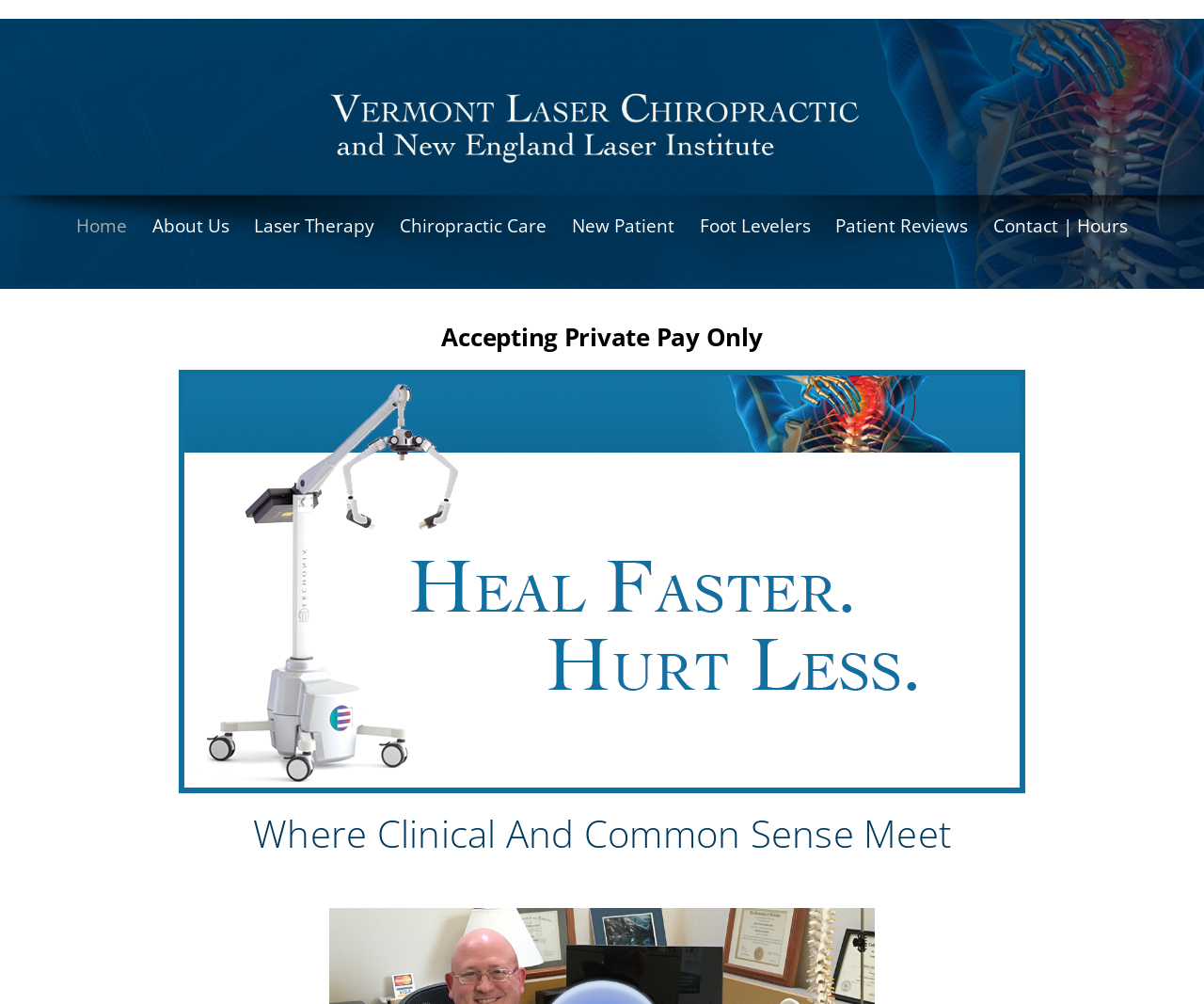Summarize the webpage with intricate details.

The webpage is about Vermont Laser Chiropractic, a healthcare practice led by Dr. Shawn McDermott. At the top left, there is a logo image with the text "VT Laser Chiropractic" next to it, which is also a clickable link. Below the logo, there are five horizontal navigation links: "Home", "About Us", "Foot Levelers", "Patient Reviews", and "Contact | Hours". 

To the right of the navigation links, there are three vertical tabs labeled "Laser Therapy", "Chiropractic Care", and "New Patient". 

Further down the page, there is a prominent heading that reads "Accepting Private Pay Only", spanning almost the entire width of the page. Below this heading, there is a large, empty link that takes up most of the page's width. 

At the very bottom of the page, there is another heading that reads "Where Clinical And Common Sense Meet", which is a phrase that echoes the meta description.